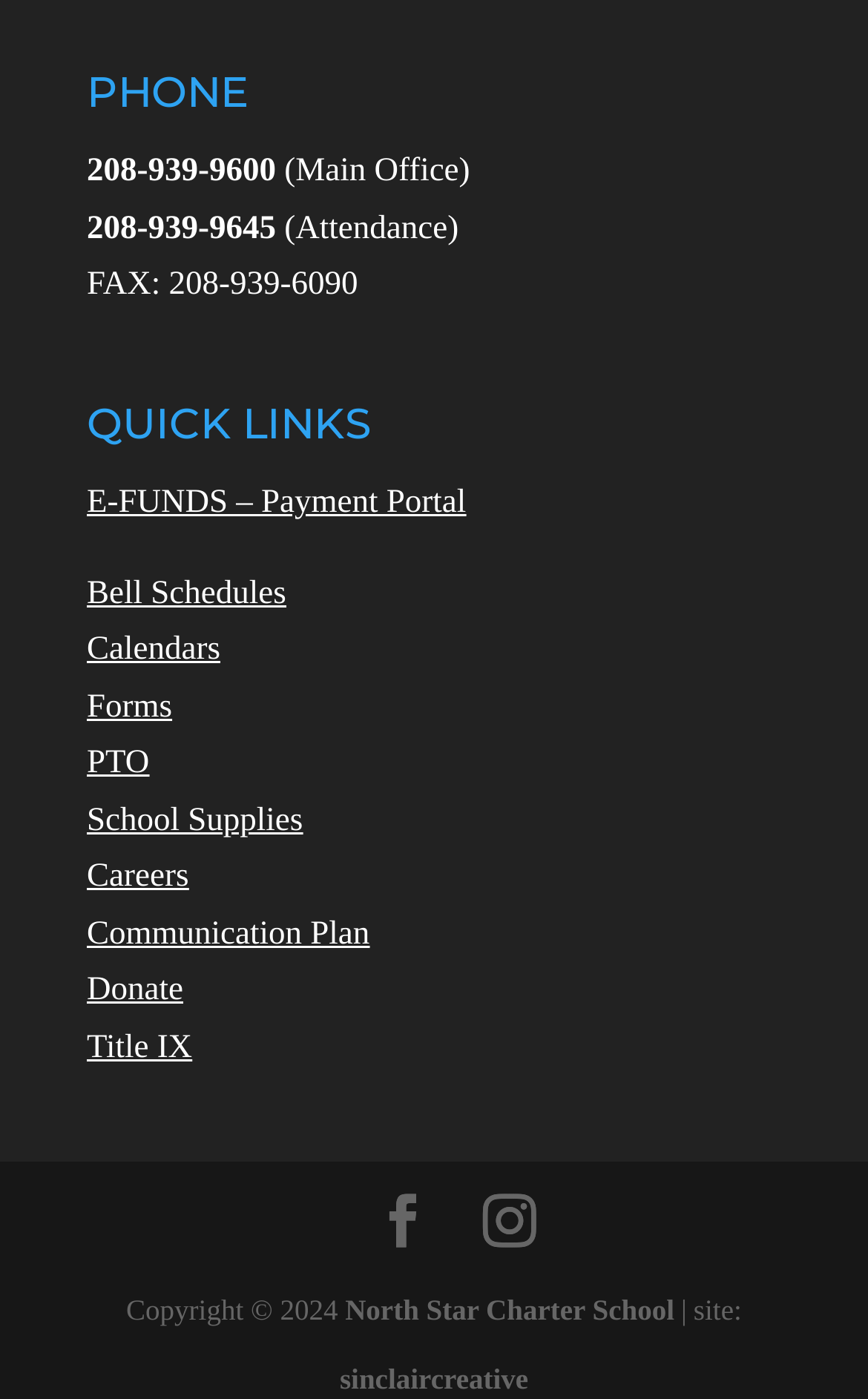Using the provided description Communication Plan, find the bounding box coordinates for the UI element. Provide the coordinates in (top-left x, top-left y, bottom-right x, bottom-right y) format, ensuring all values are between 0 and 1.

[0.1, 0.655, 0.426, 0.68]